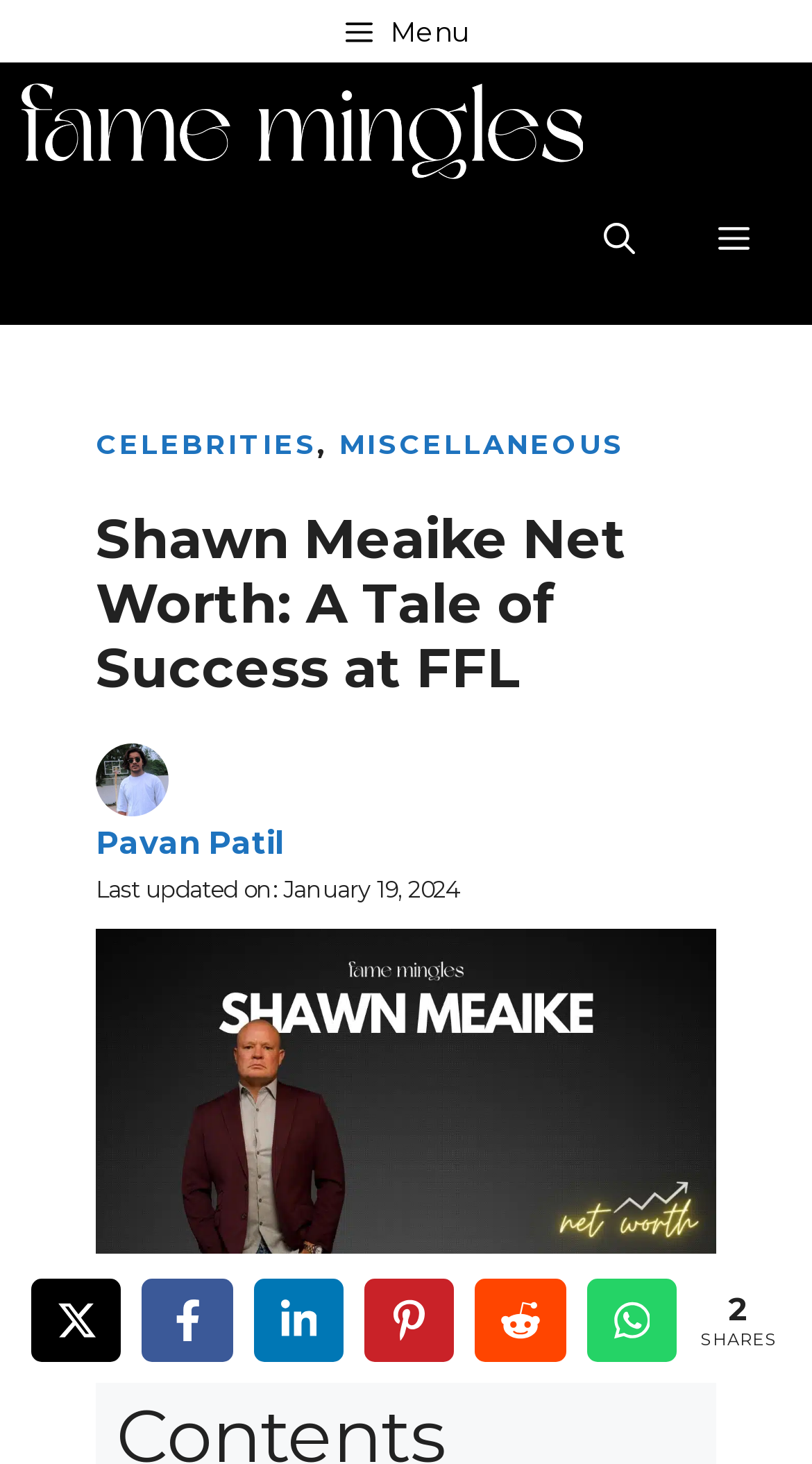Determine the bounding box coordinates of the section to be clicked to follow the instruction: "Read about CELEBRITIES". The coordinates should be given as four float numbers between 0 and 1, formatted as [left, top, right, bottom].

[0.118, 0.291, 0.391, 0.314]